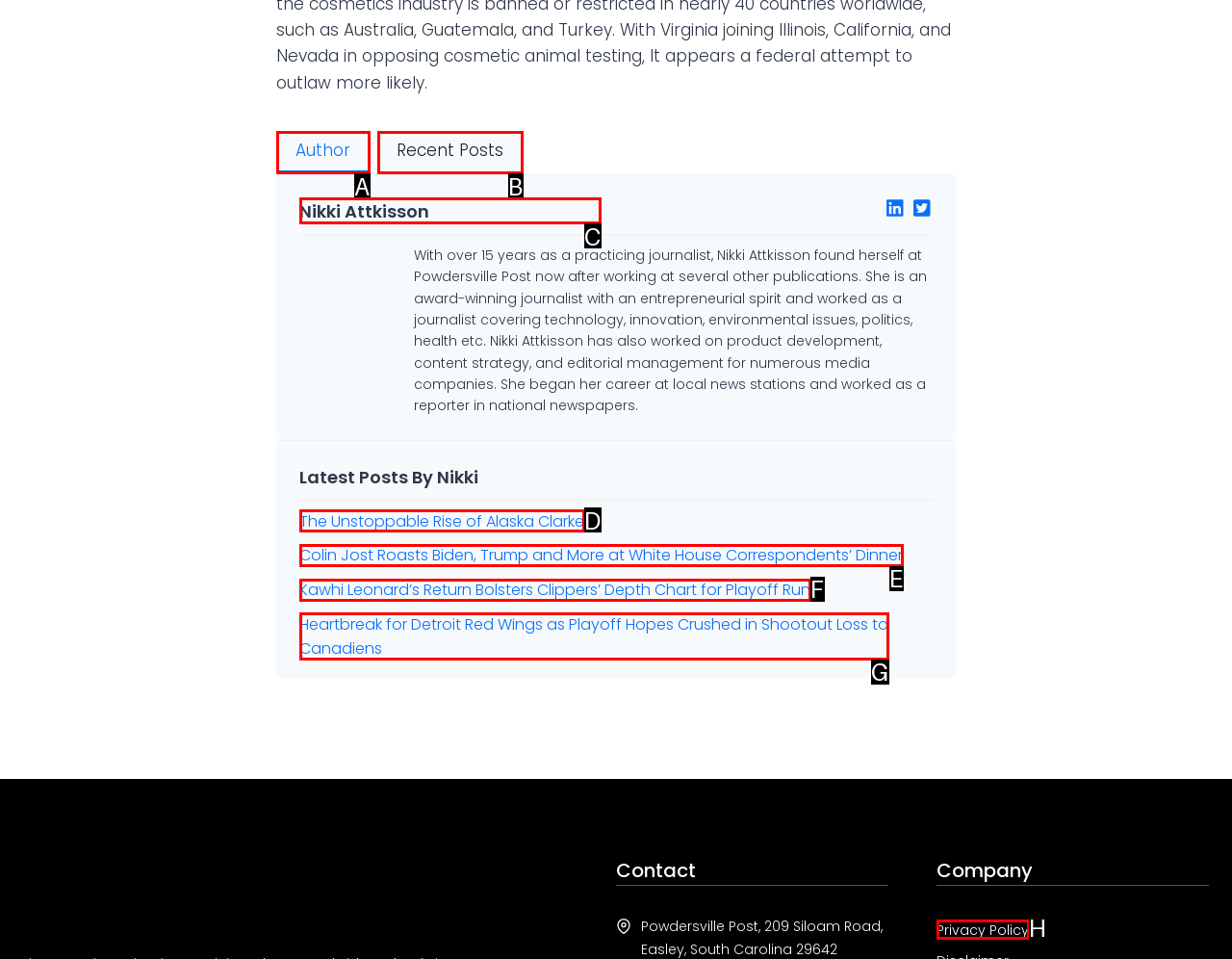Determine which option fits the following description: Recent Posts
Answer with the corresponding option's letter directly.

B